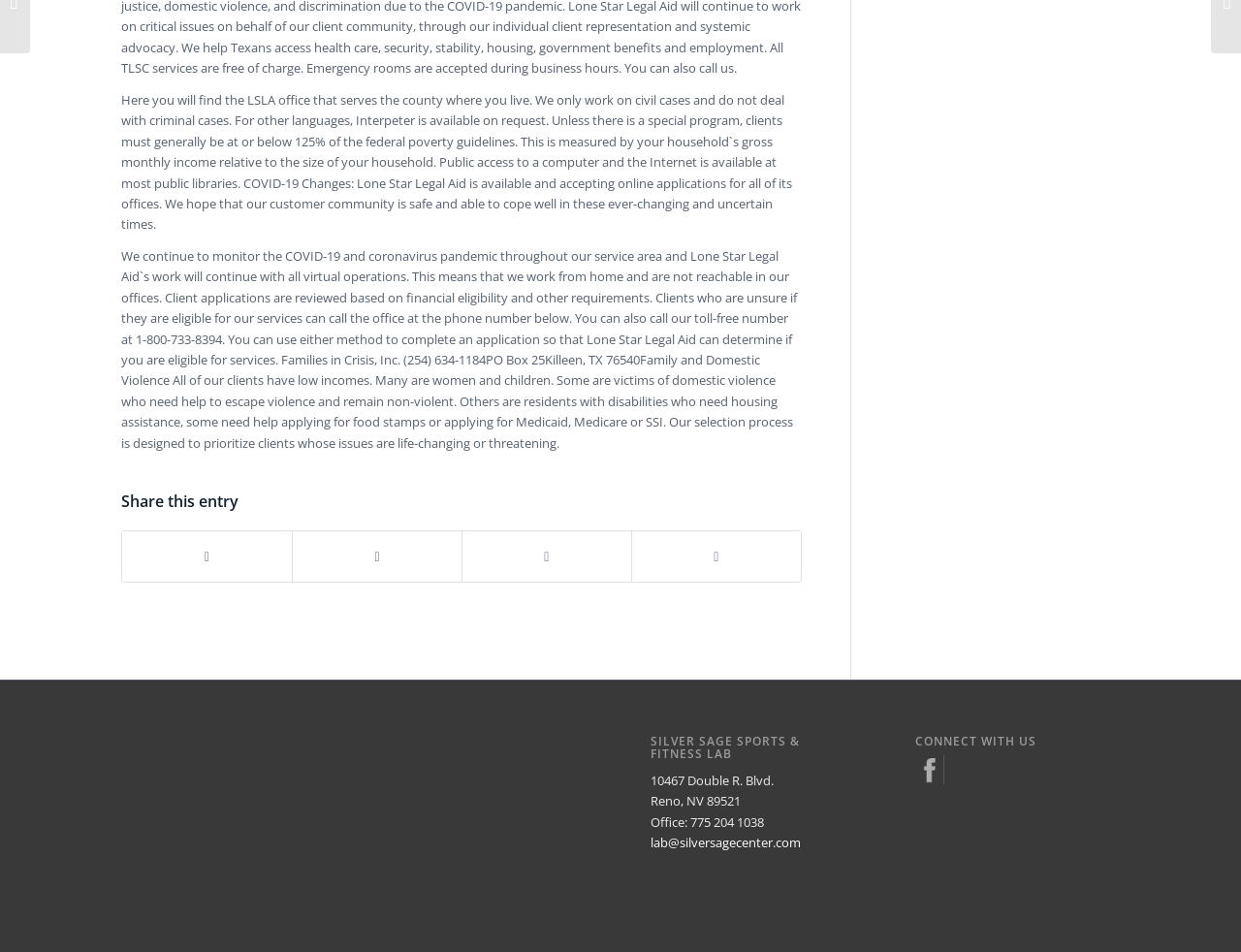Using the description "title="Instagram"", locate and provide the bounding box of the UI element.

[0.737, 0.824, 0.76, 0.854]